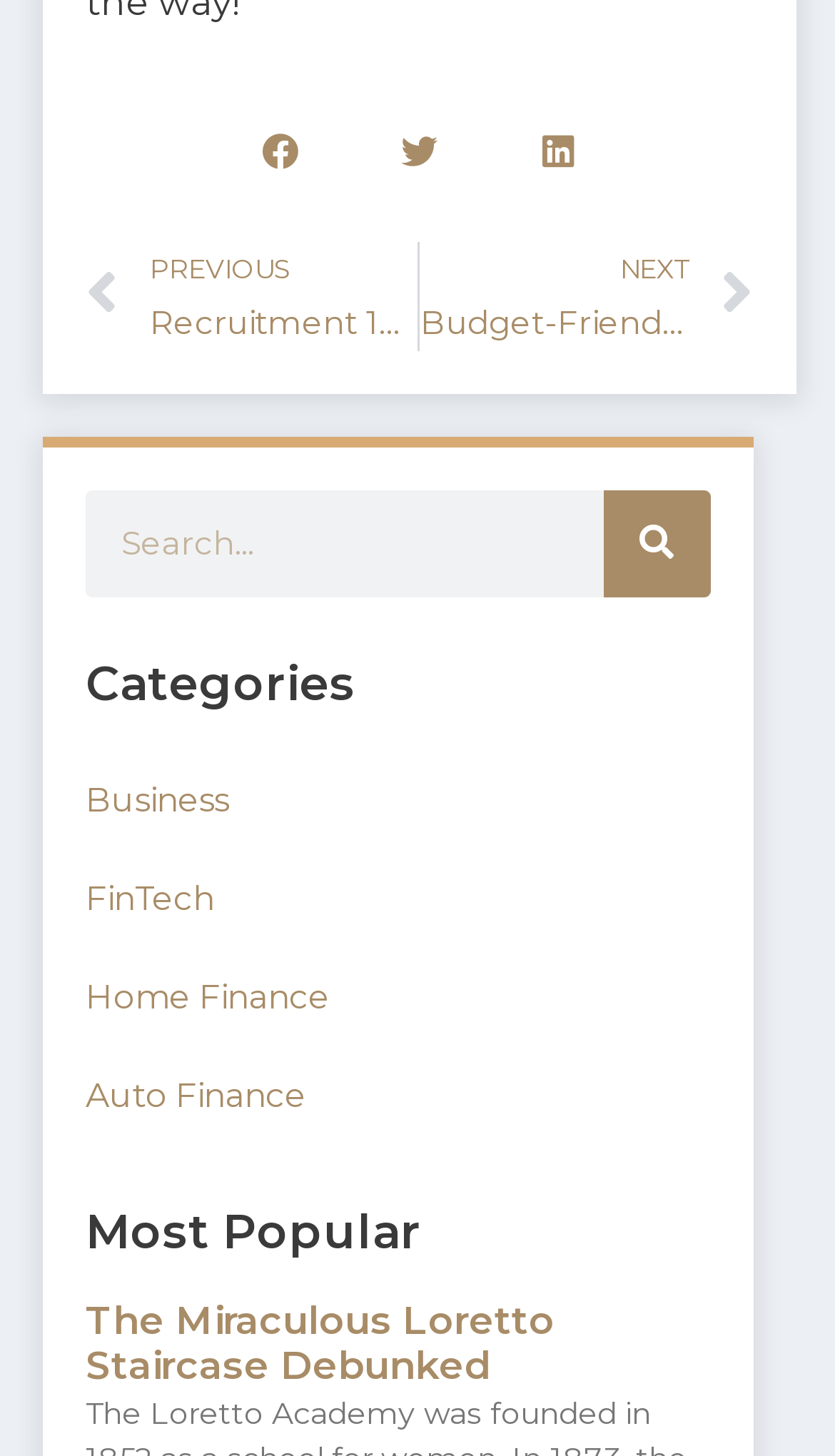Locate the bounding box coordinates of the clickable region necessary to complete the following instruction: "Search for something". Provide the coordinates in the format of four float numbers between 0 and 1, i.e., [left, top, right, bottom].

[0.103, 0.337, 0.85, 0.41]